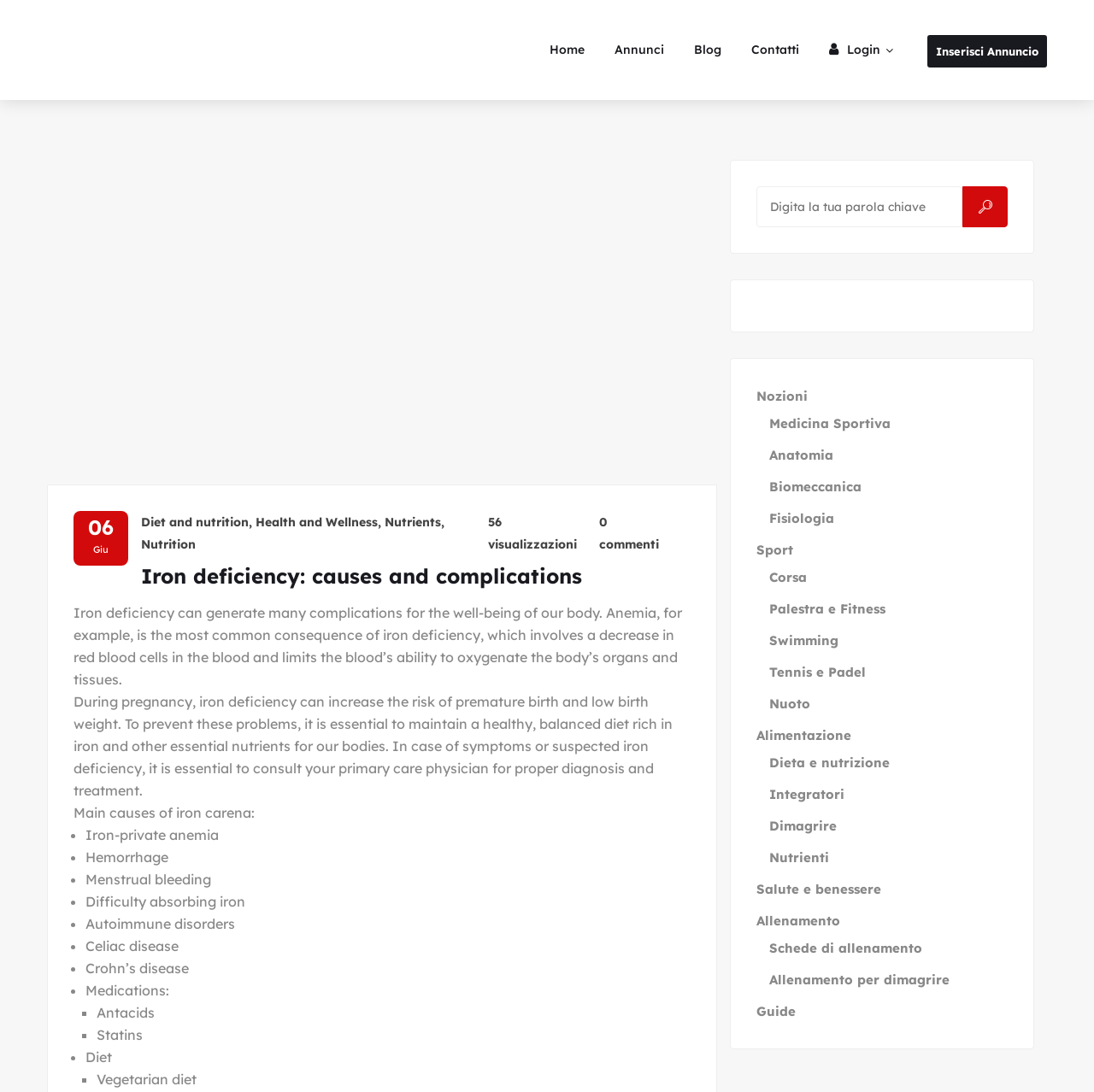What is the category of the article 'Diet and nutrition'?
Using the picture, provide a one-word or short phrase answer.

Health and Wellness